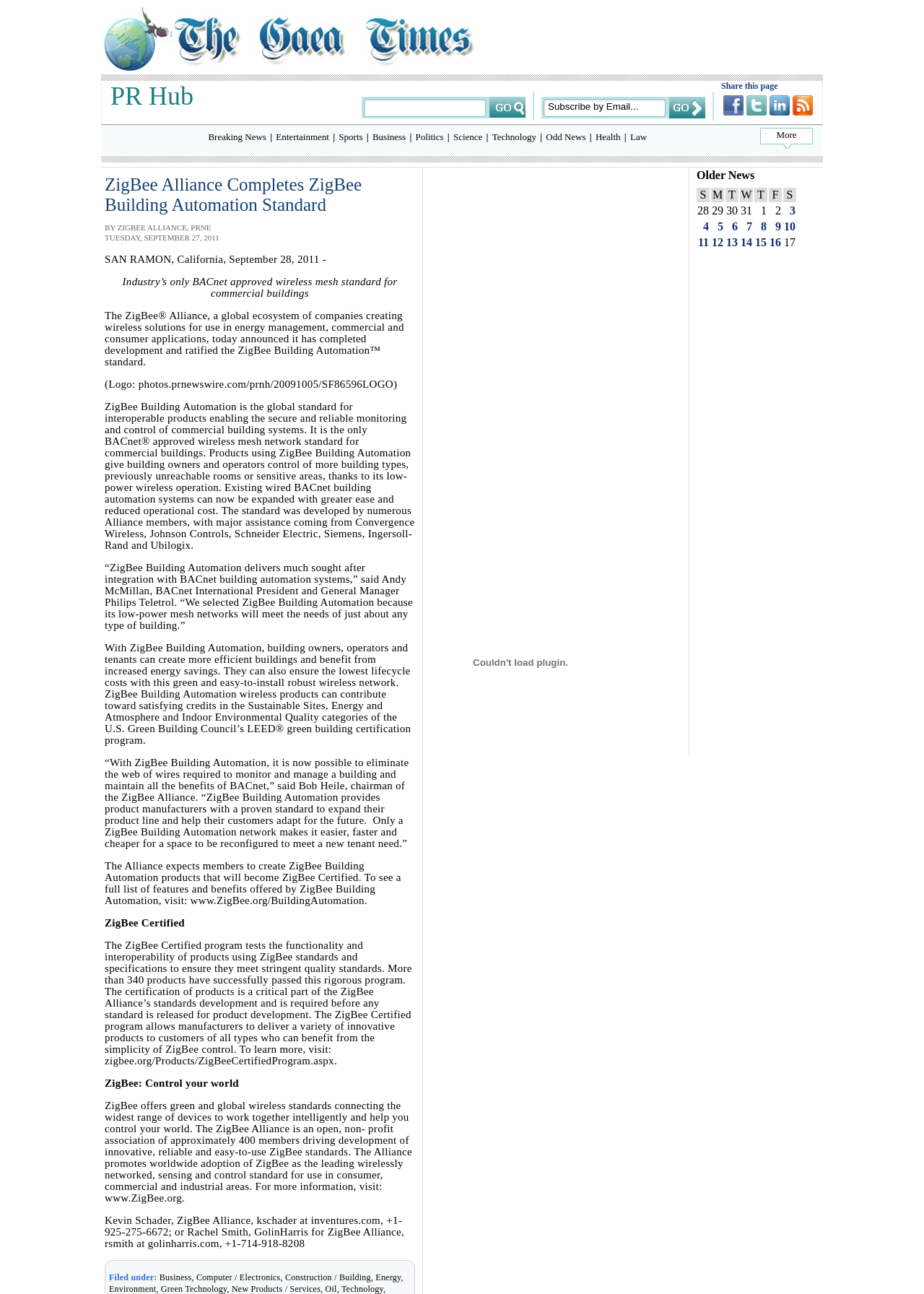Please locate and generate the primary heading on this webpage.

ZigBee Alliance Completes ZigBee Building Automation Standard